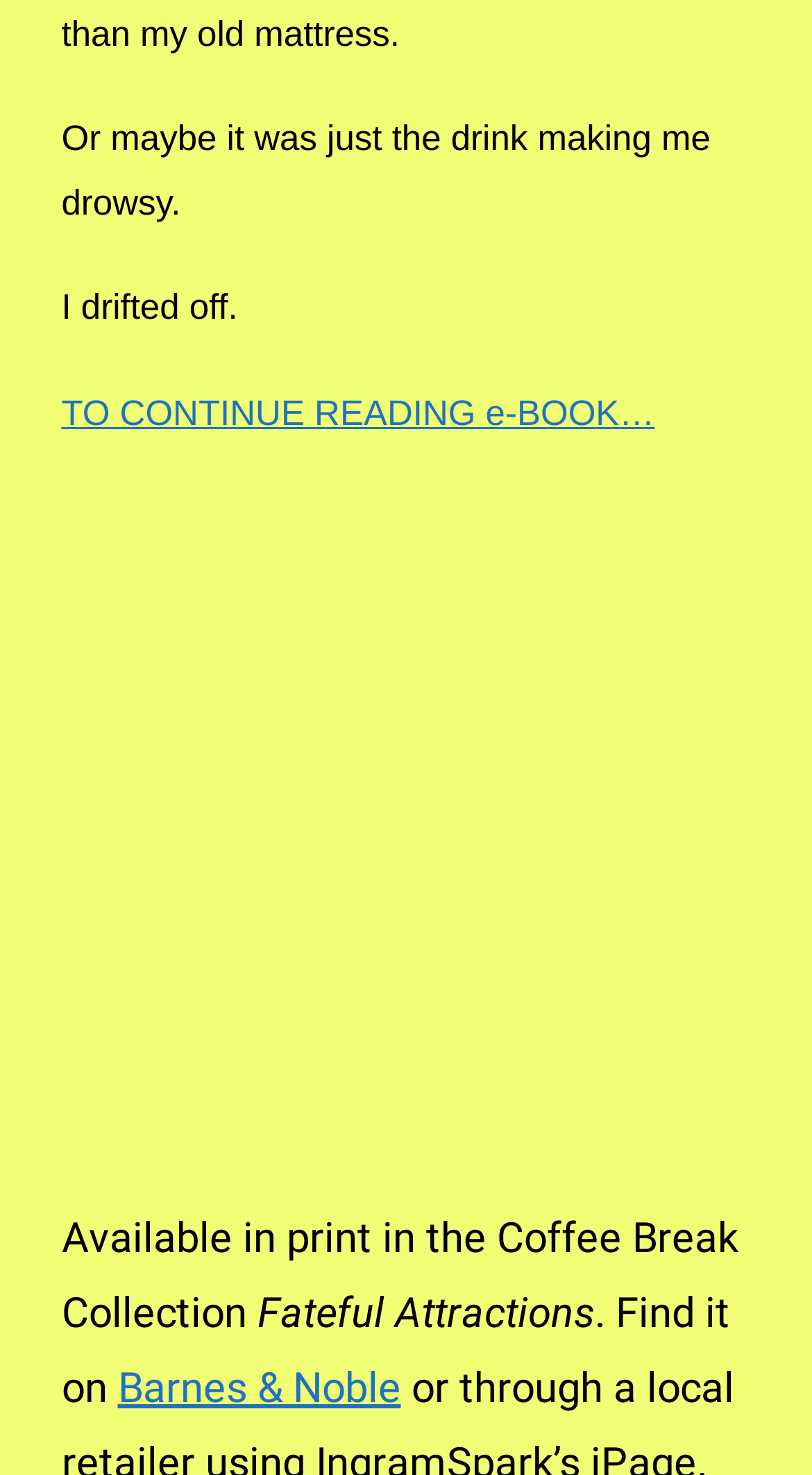Reply to the question with a single word or phrase:
What is the current state of the narrator?

Drowsy